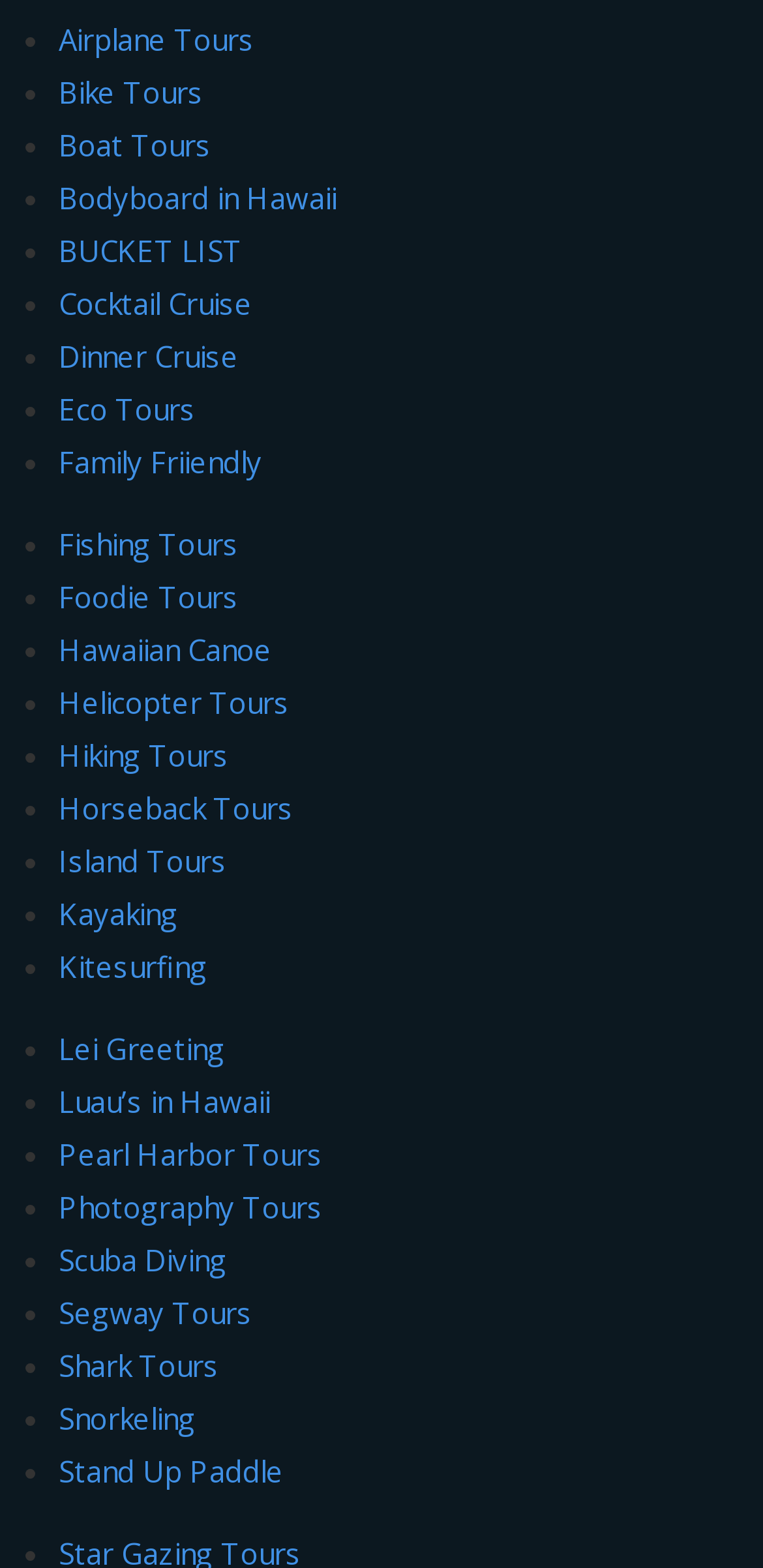What is the last tour option listed on this webpage?
Use the screenshot to answer the question with a single word or phrase.

Stand Up Paddle